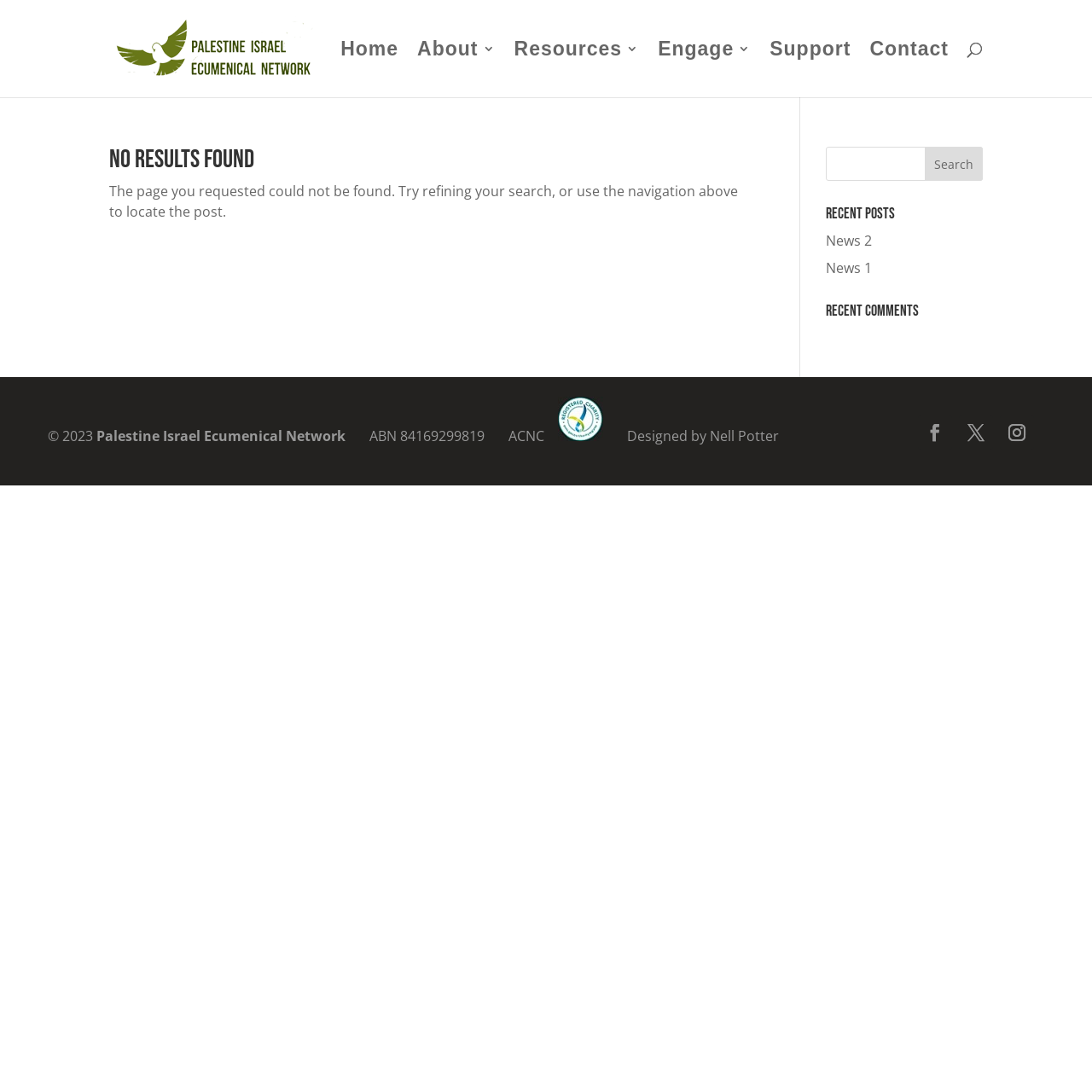What is the purpose of the page?
Please respond to the question with a detailed and well-explained answer.

The purpose of the page is to display an error message, indicating that the page requested could not be found. This is evident from the heading 'No Results Found' and the text 'The page you requested could not be found. Try refining your search, or use the navigation above to locate the post.'